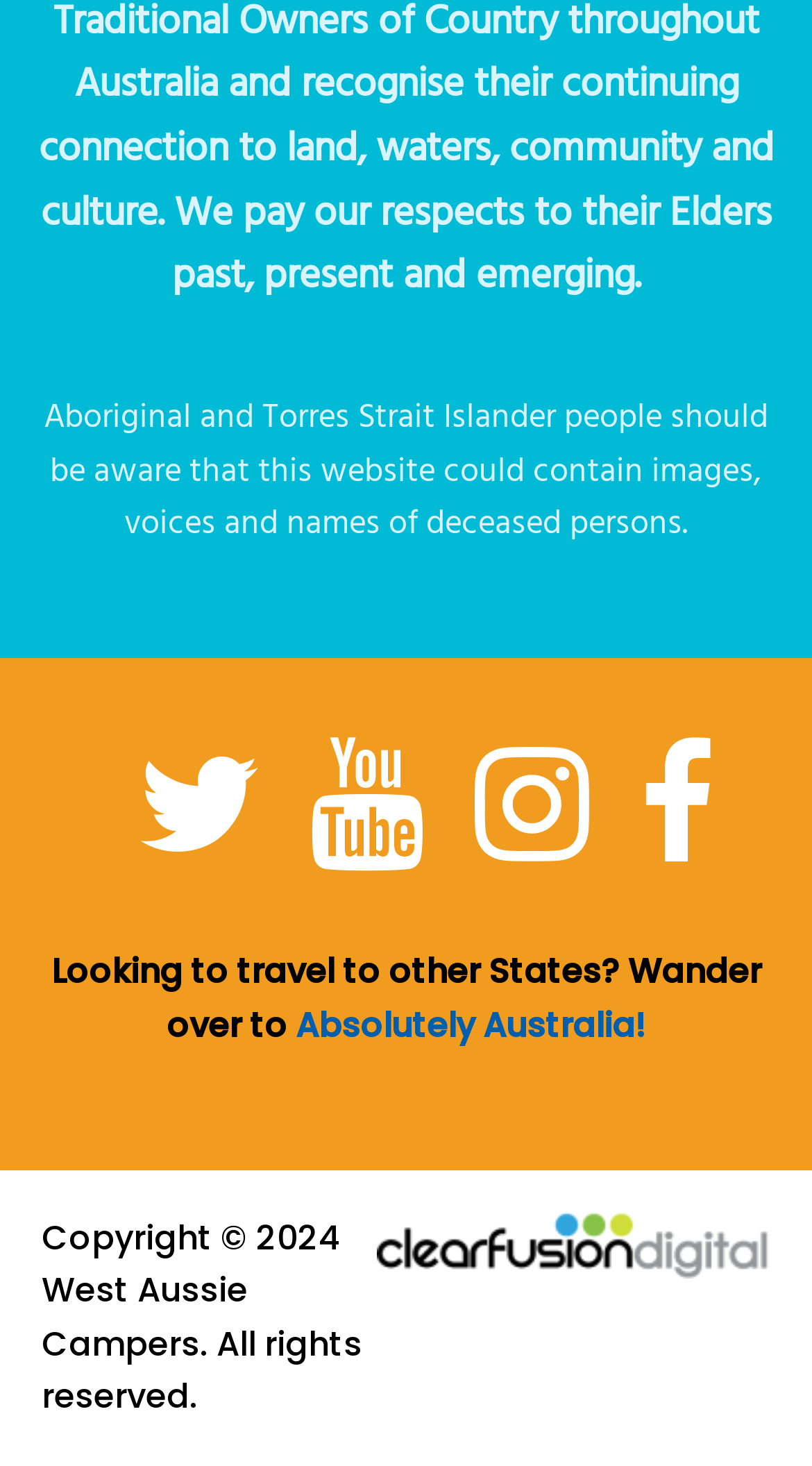Predict the bounding box of the UI element based on this description: "title="YouTube"".

[0.382, 0.486, 0.523, 0.612]